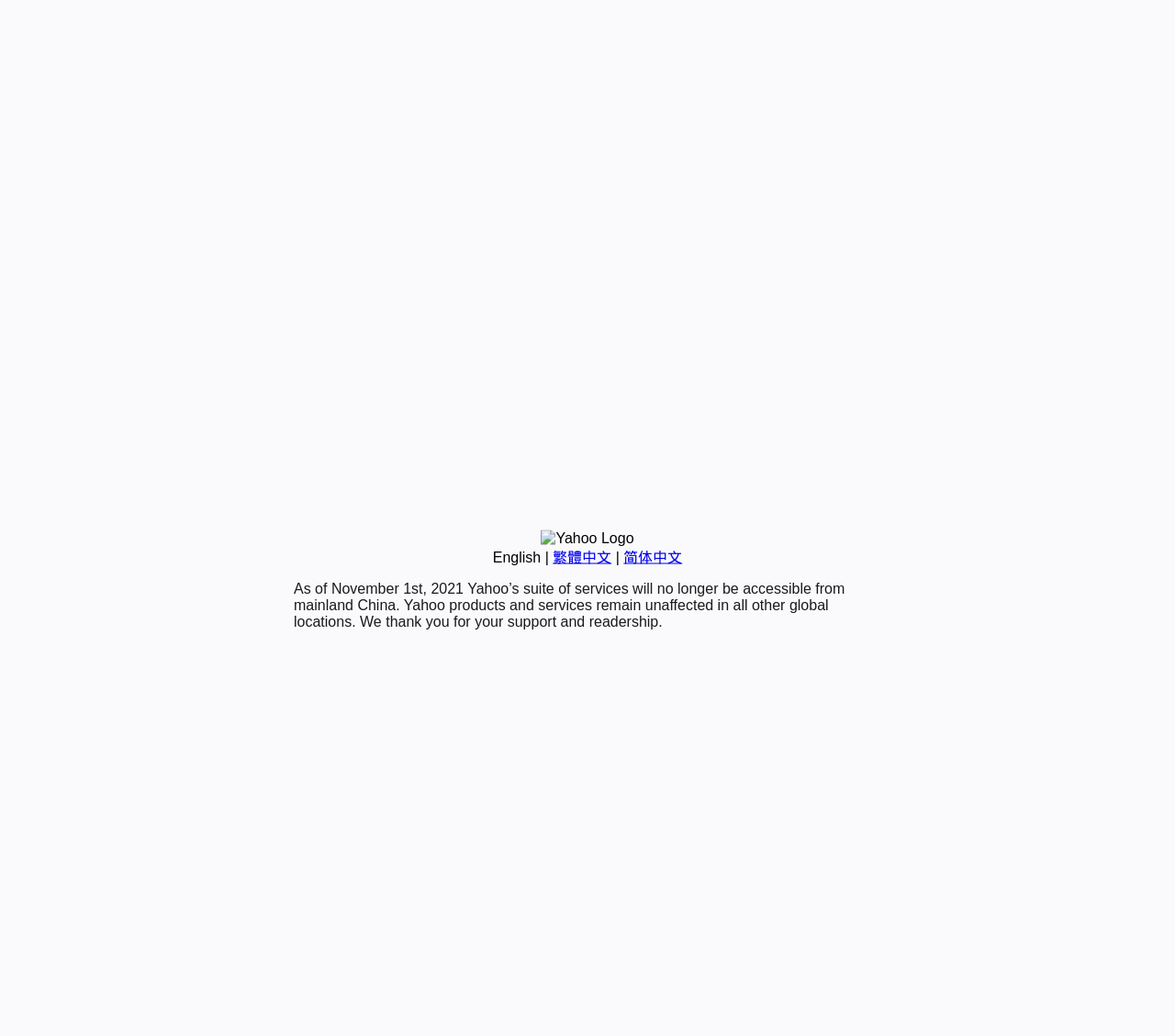Give the bounding box coordinates for the element described as: "繁體中文".

[0.47, 0.53, 0.52, 0.545]